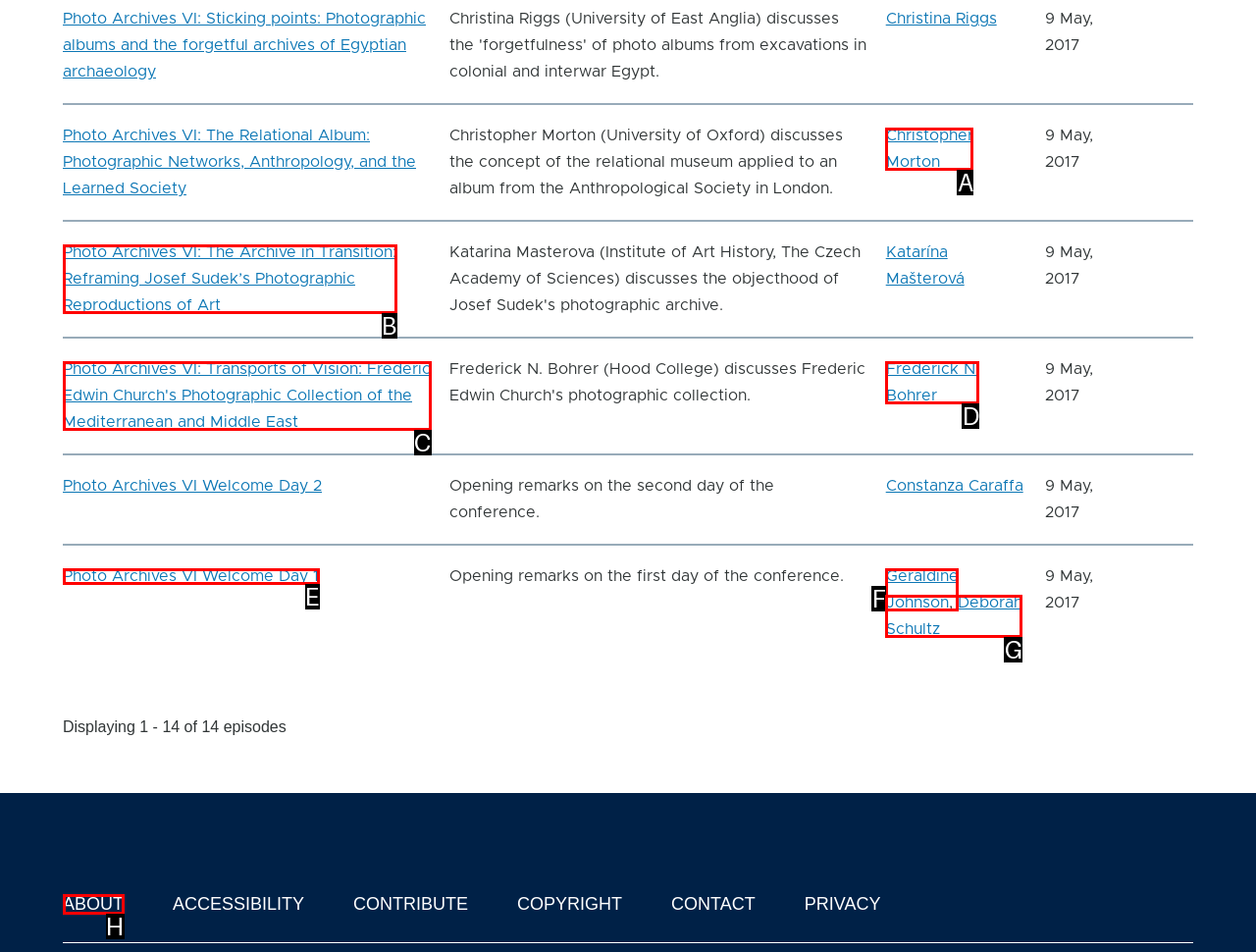From the choices provided, which HTML element best fits the description: Frederick N. Bohrer? Answer with the appropriate letter.

D